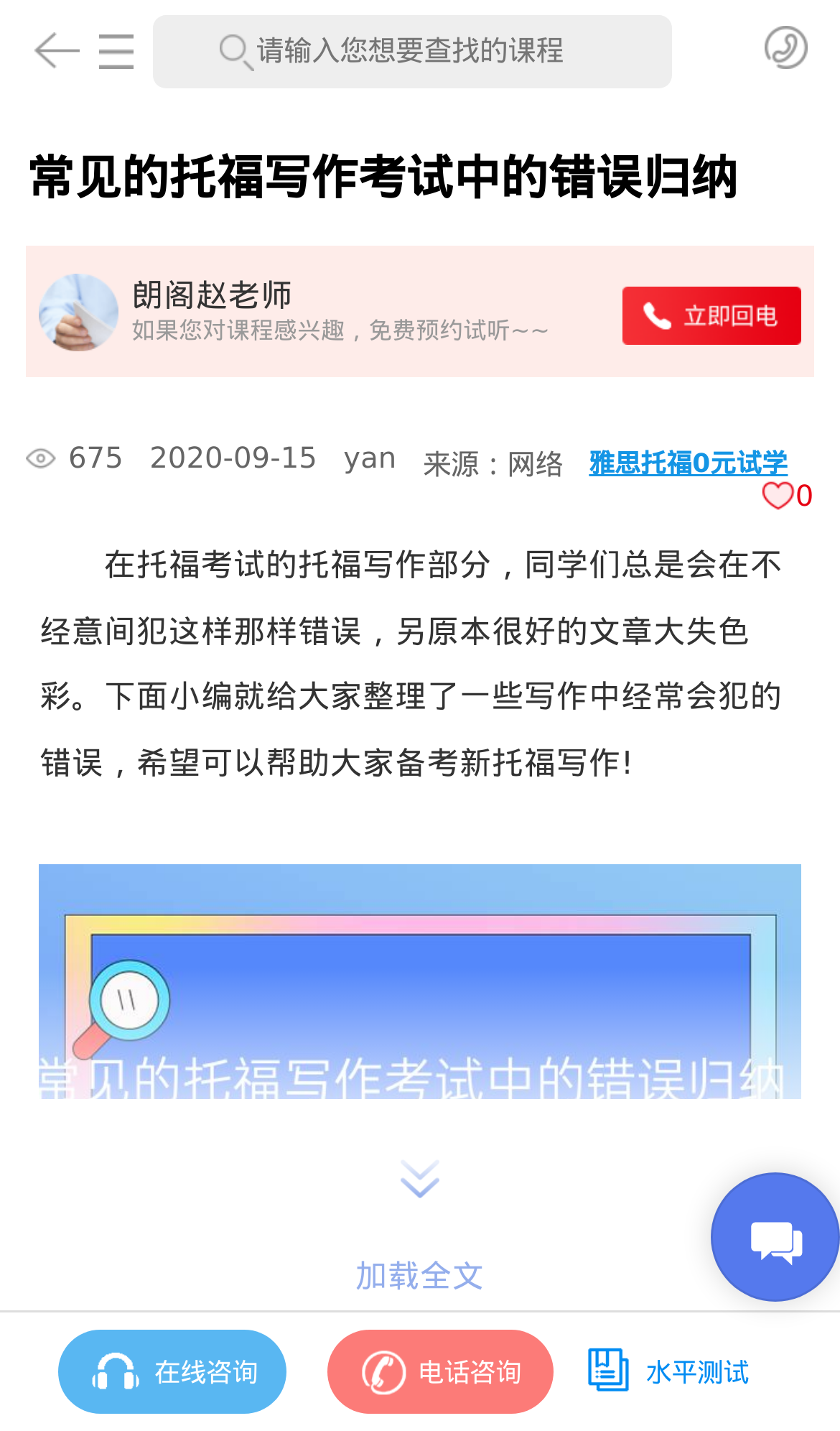How many views does the article have?
Based on the image content, provide your answer in one word or a short phrase.

675